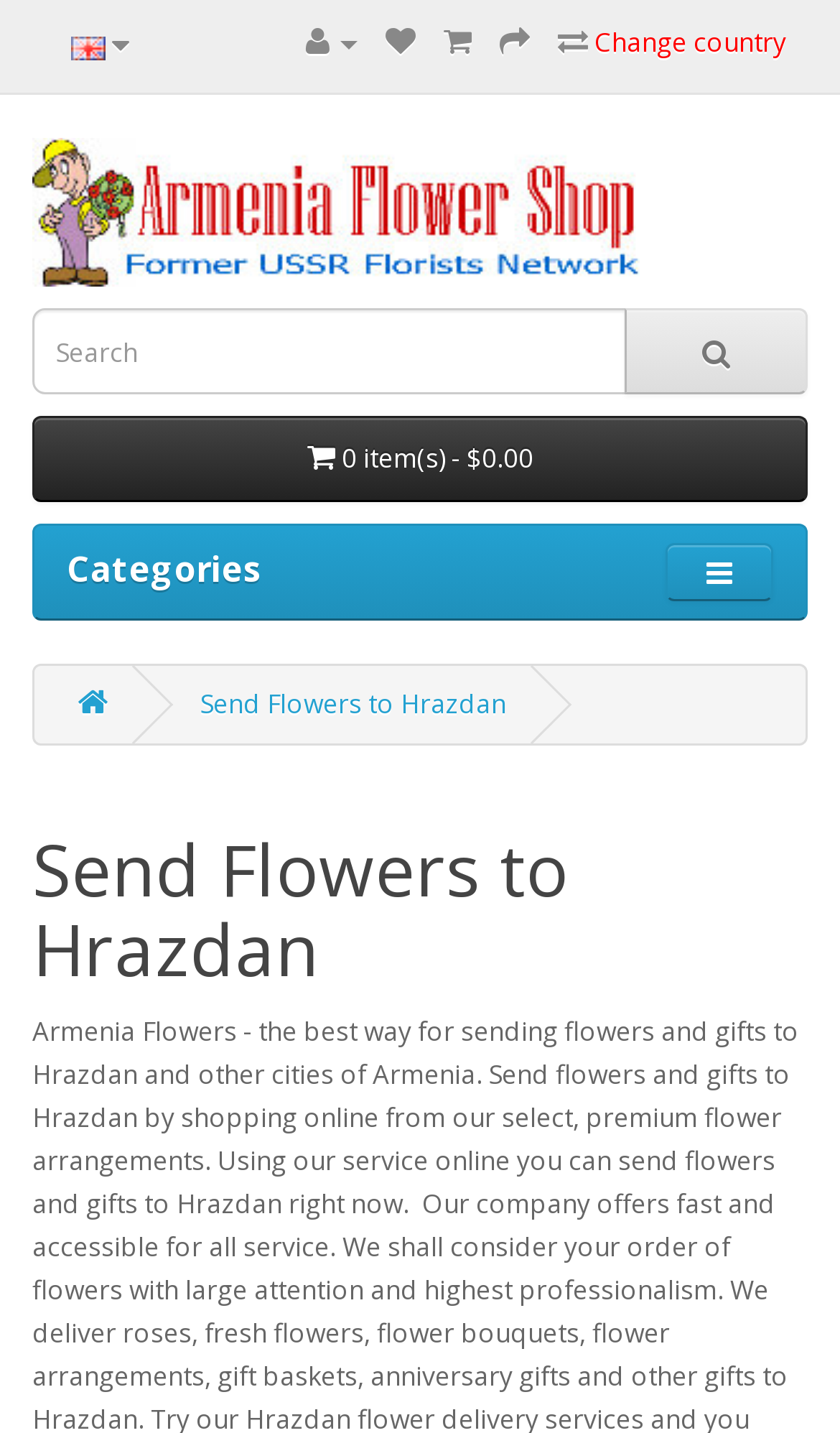Identify the bounding box coordinates of the area that should be clicked in order to complete the given instruction: "Select English language". The bounding box coordinates should be four float numbers between 0 and 1, i.e., [left, top, right, bottom].

[0.051, 0.006, 0.187, 0.057]